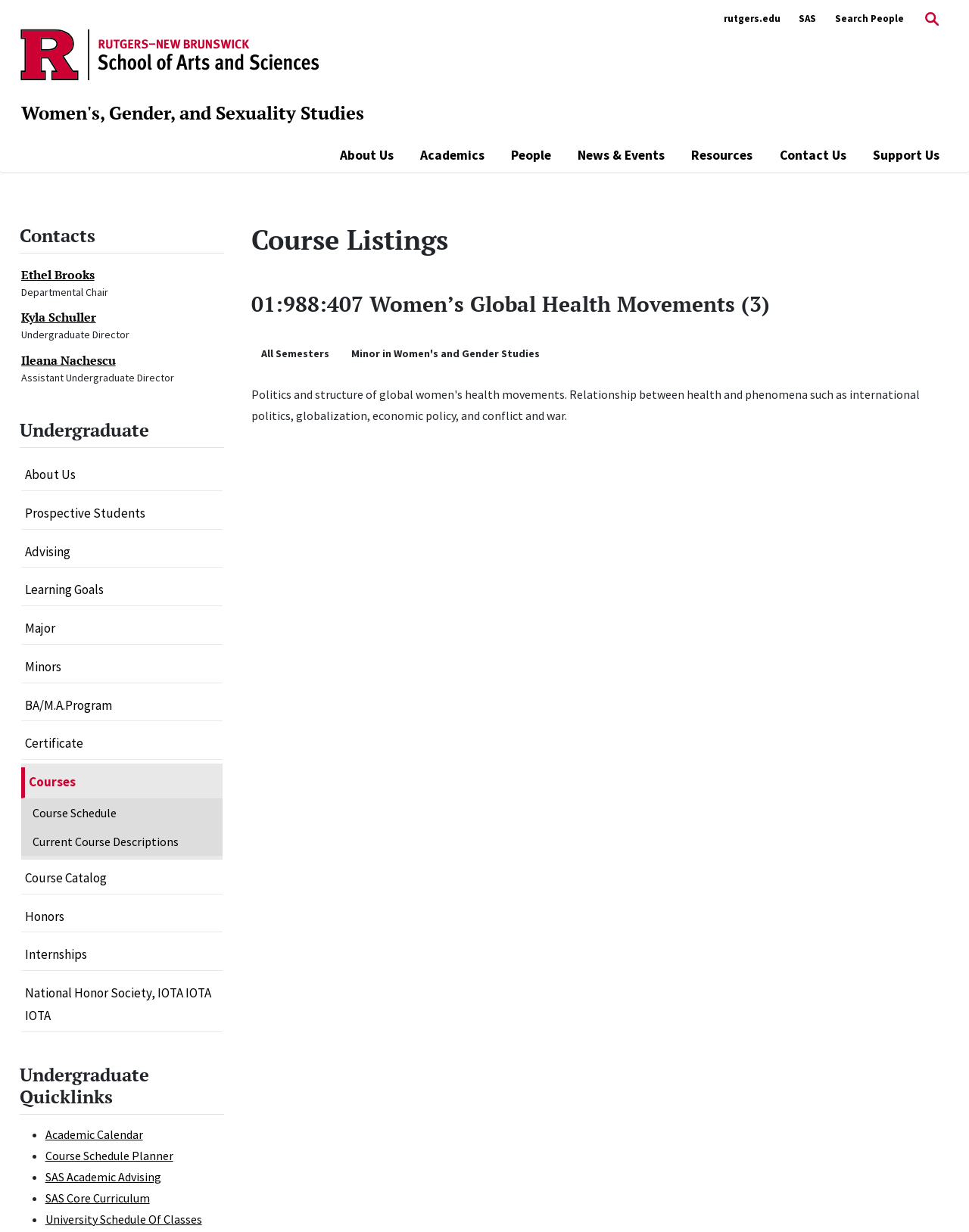Highlight the bounding box coordinates of the region I should click on to meet the following instruction: "Click the 'About Us' link".

[0.351, 0.118, 0.406, 0.134]